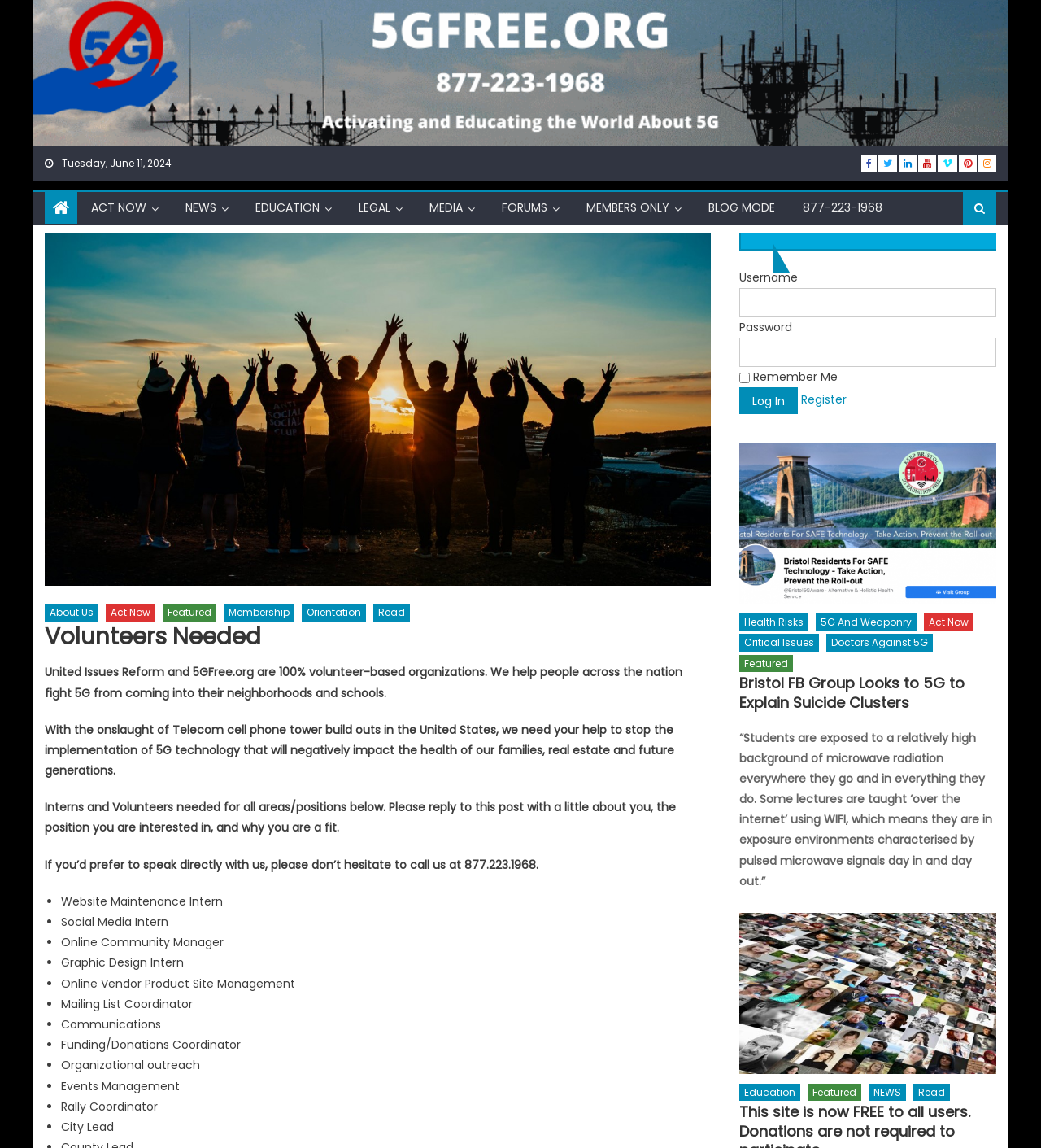Please predict the bounding box coordinates (top-left x, top-left y, bottom-right x, bottom-right y) for the UI element in the screenshot that fits the description: Legal

[0.333, 0.167, 0.387, 0.194]